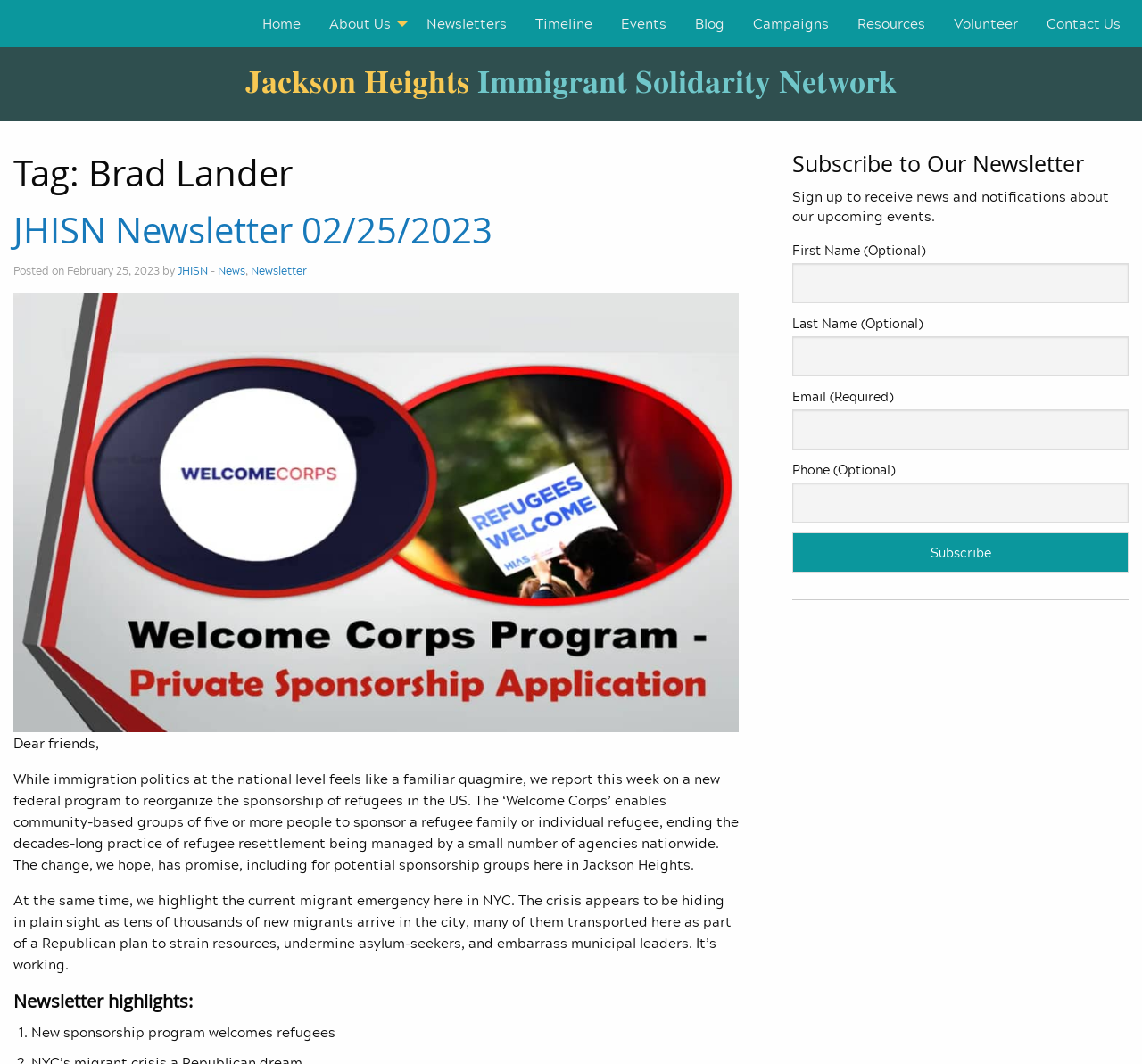Highlight the bounding box coordinates of the region I should click on to meet the following instruction: "Subscribe to the newsletter".

[0.694, 0.5, 0.988, 0.538]